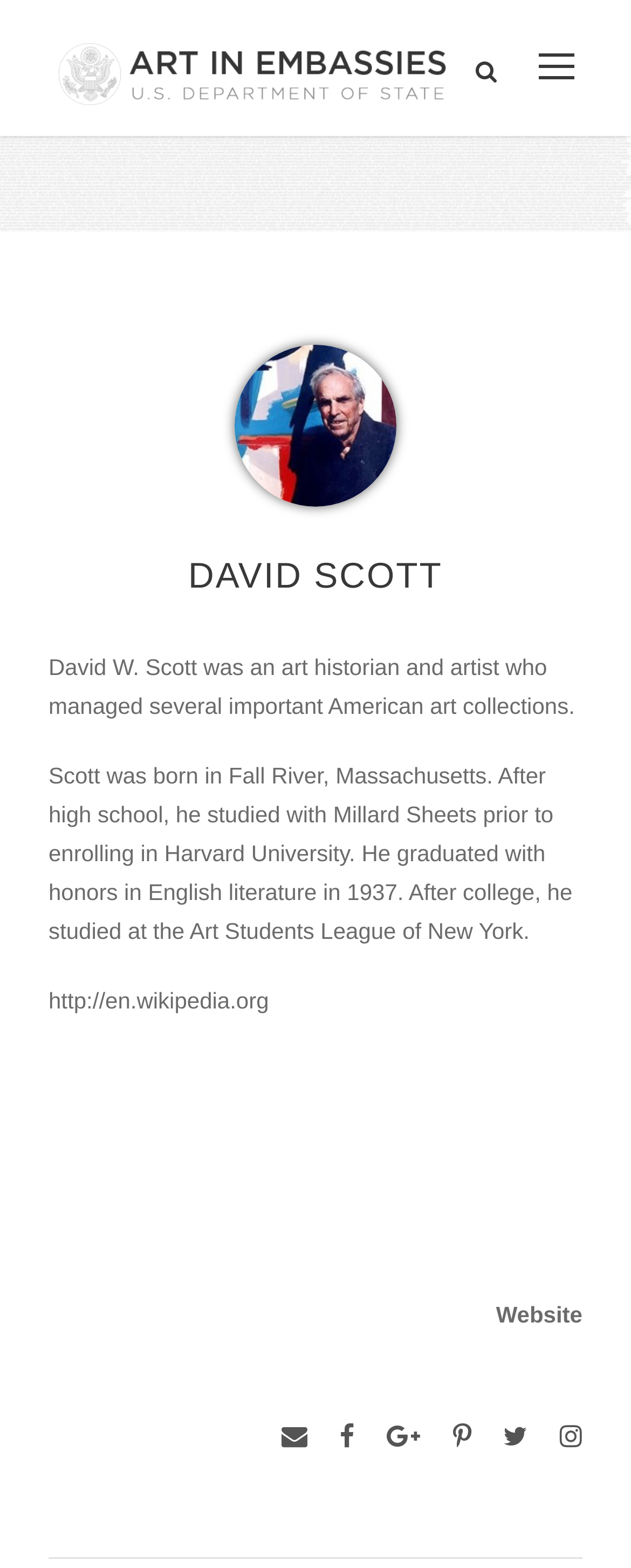Find the bounding box coordinates of the UI element according to this description: "title="aie logo3"".

[0.077, 0.038, 0.718, 0.055]